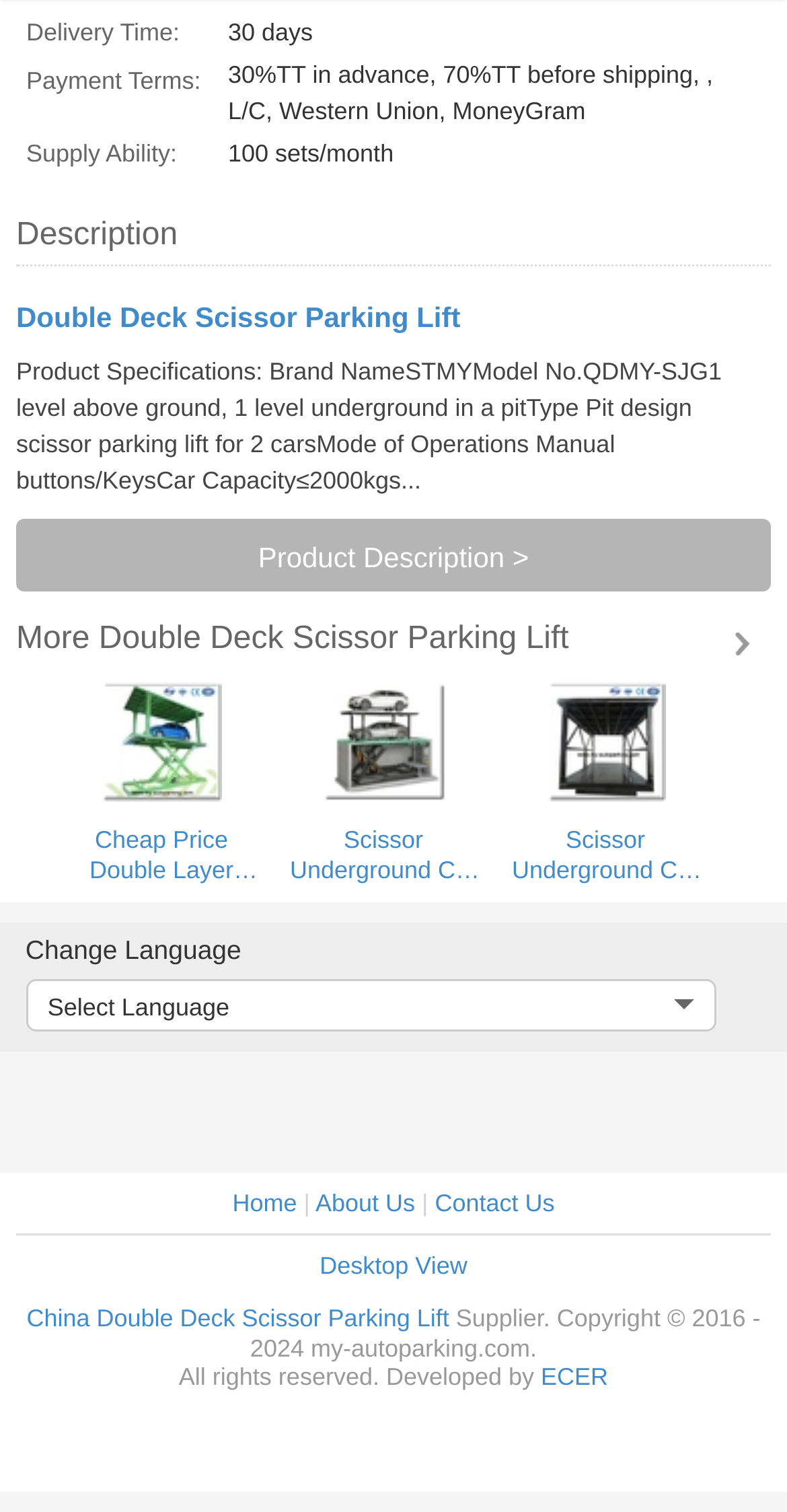Using the information in the image, could you please answer the following question in detail:
What is the payment term?

The answer can be found in the second row of the table, where it says 'Payment Terms:' and the corresponding value is '30%TT in advance, 70%TT before shipping, L/C, Western Union, MoneyGram'.